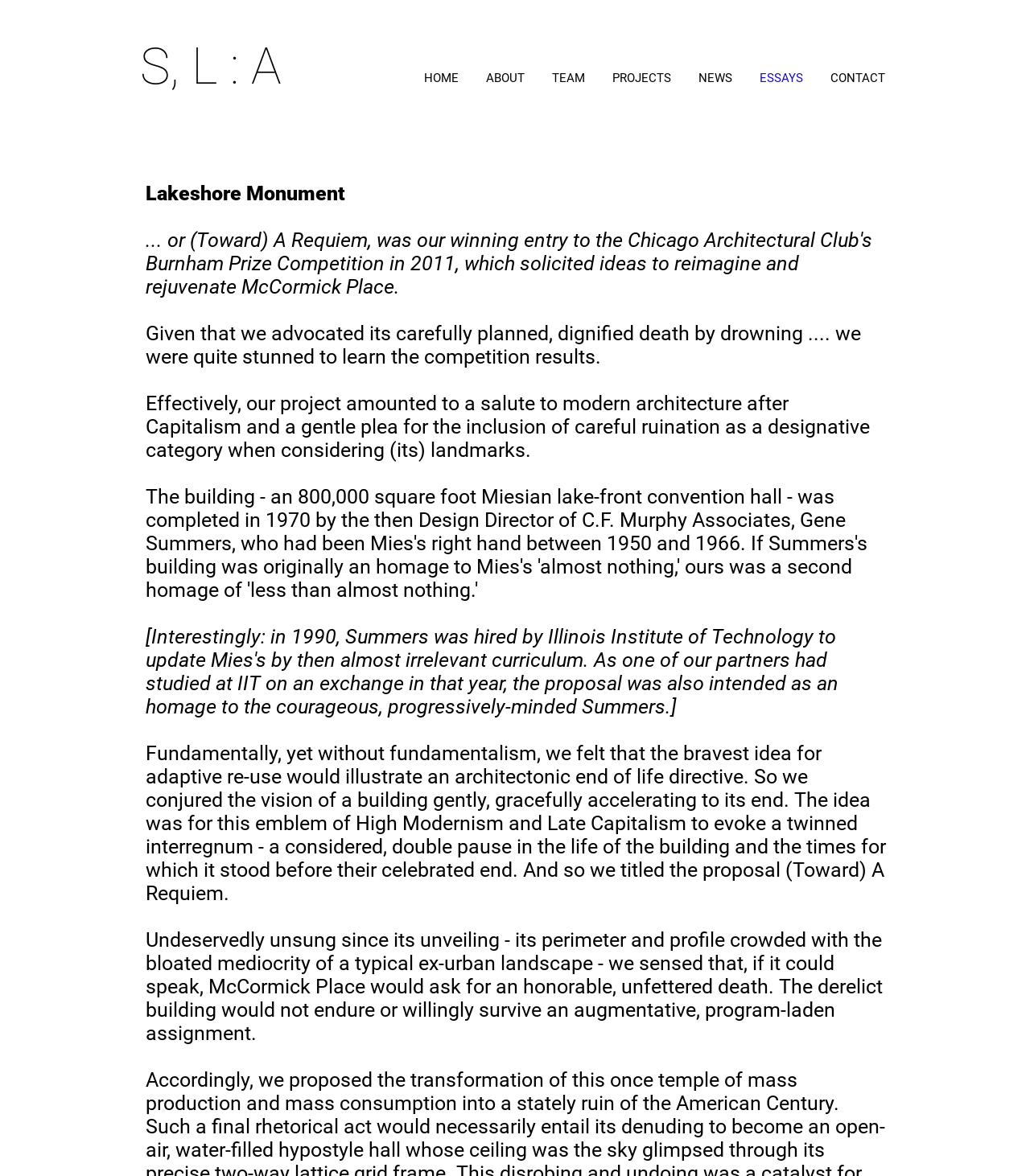Based on the image, give a detailed response to the question: What is the title of the proposal mentioned?

I found the answer by reading the StaticText element that mentions the proposal title at coordinates [0.141, 0.631, 0.86, 0.769]. The text describes the proposal and its title, '(Toward) A Requiem'.